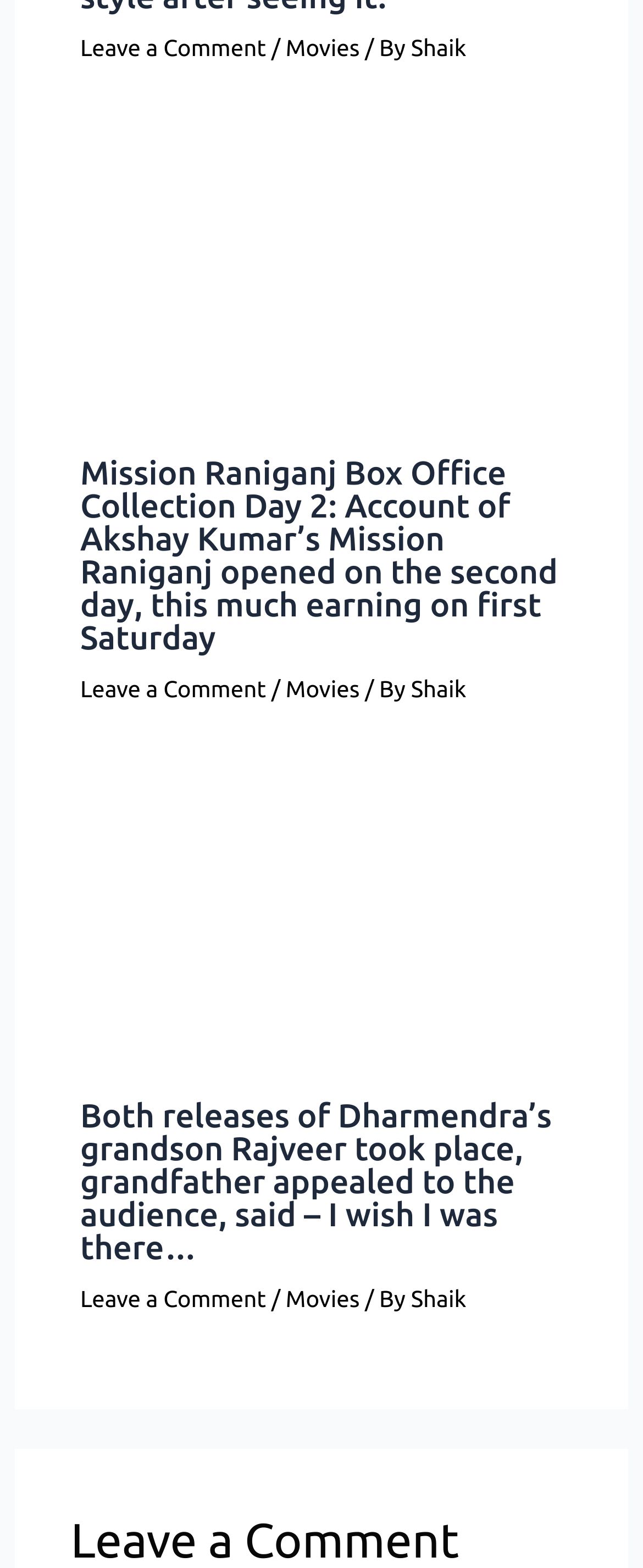Given the element description "Leave a Comment", identify the bounding box of the corresponding UI element.

[0.125, 0.022, 0.414, 0.039]